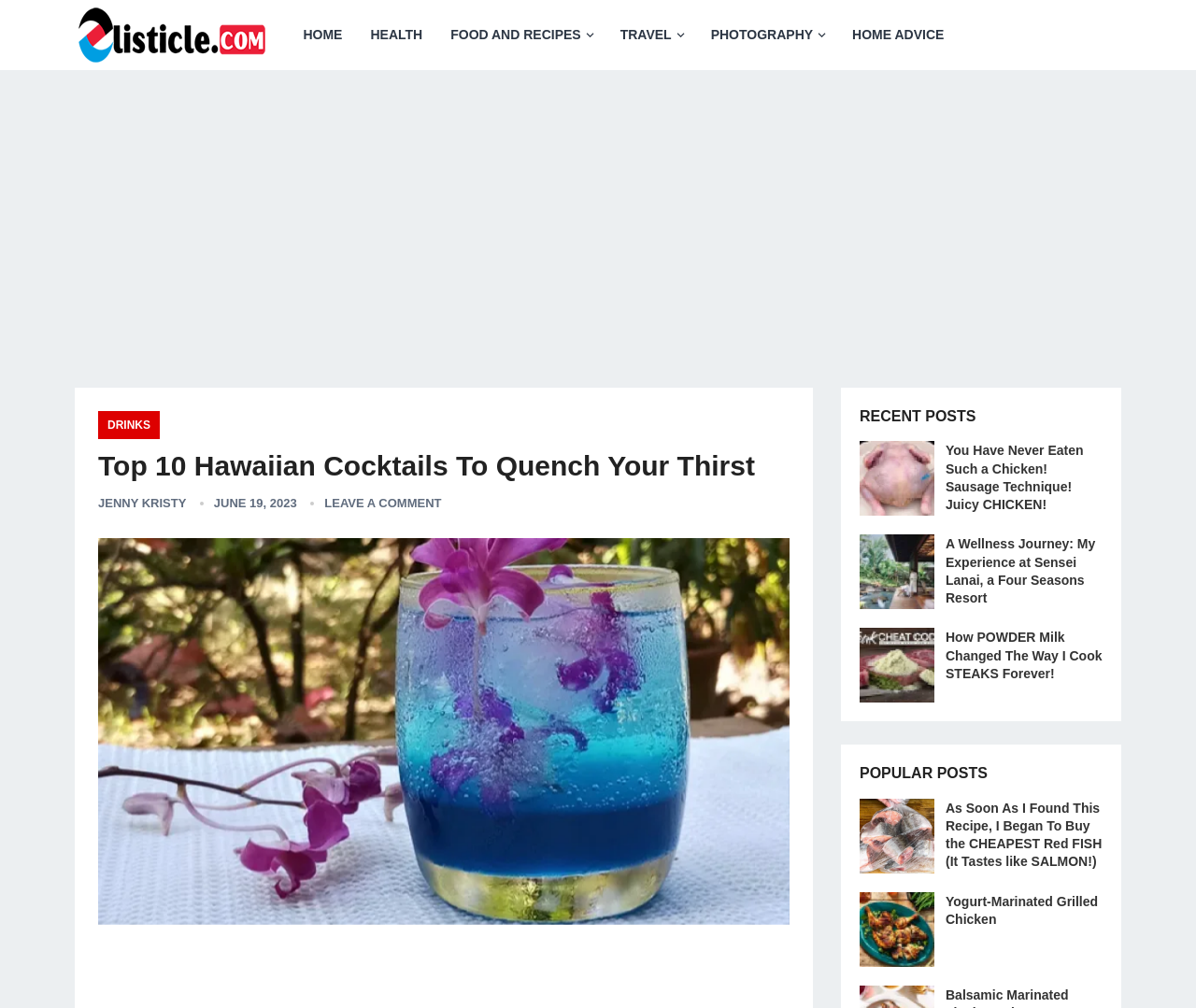Show me the bounding box coordinates of the clickable region to achieve the task as per the instruction: "check out You Have Never Eaten Such a Chicken!".

[0.791, 0.44, 0.906, 0.508]